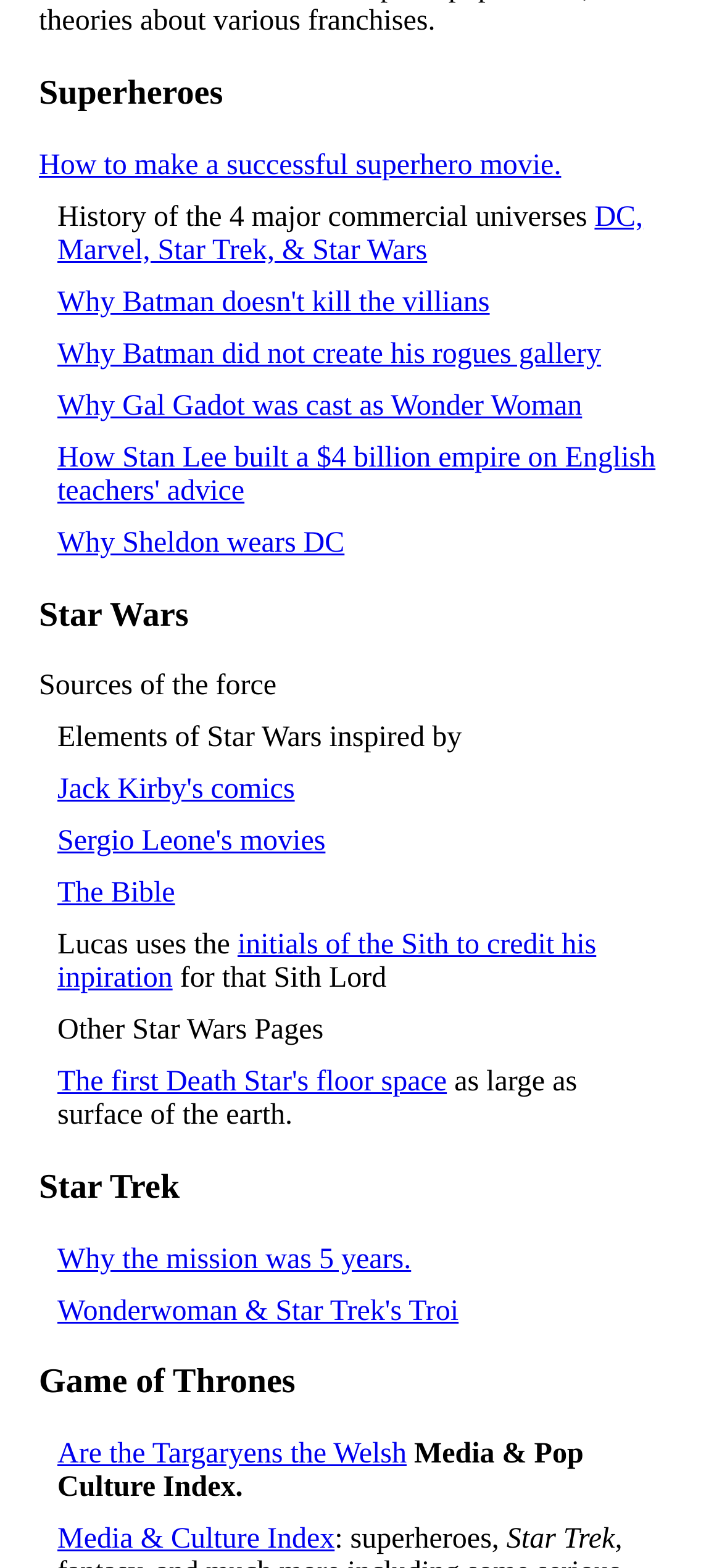Give a concise answer of one word or phrase to the question: 
How many superhero universes are mentioned?

4